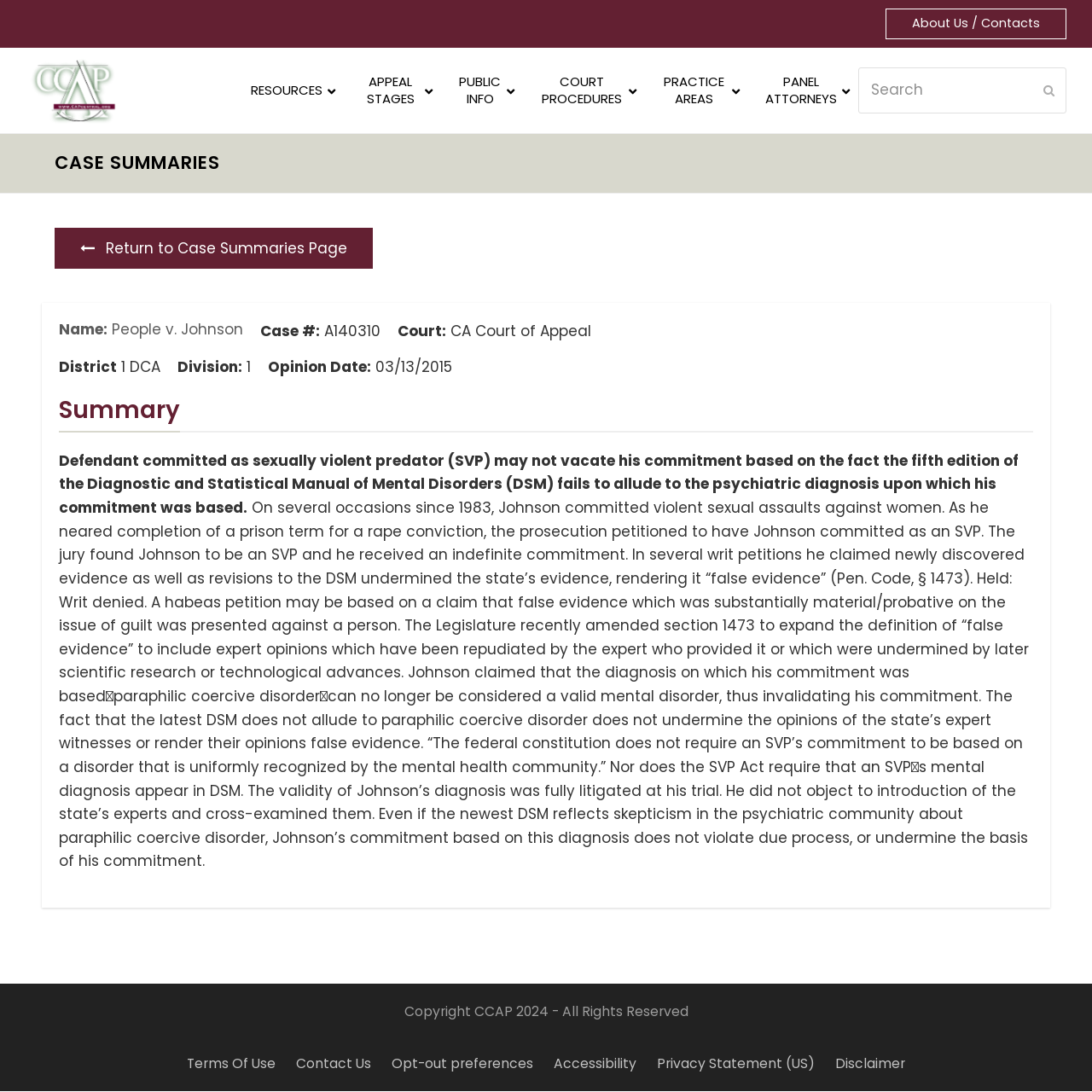Based on the description "Privacy Statement (US)", find the bounding box of the specified UI element.

[0.602, 0.966, 0.746, 0.982]